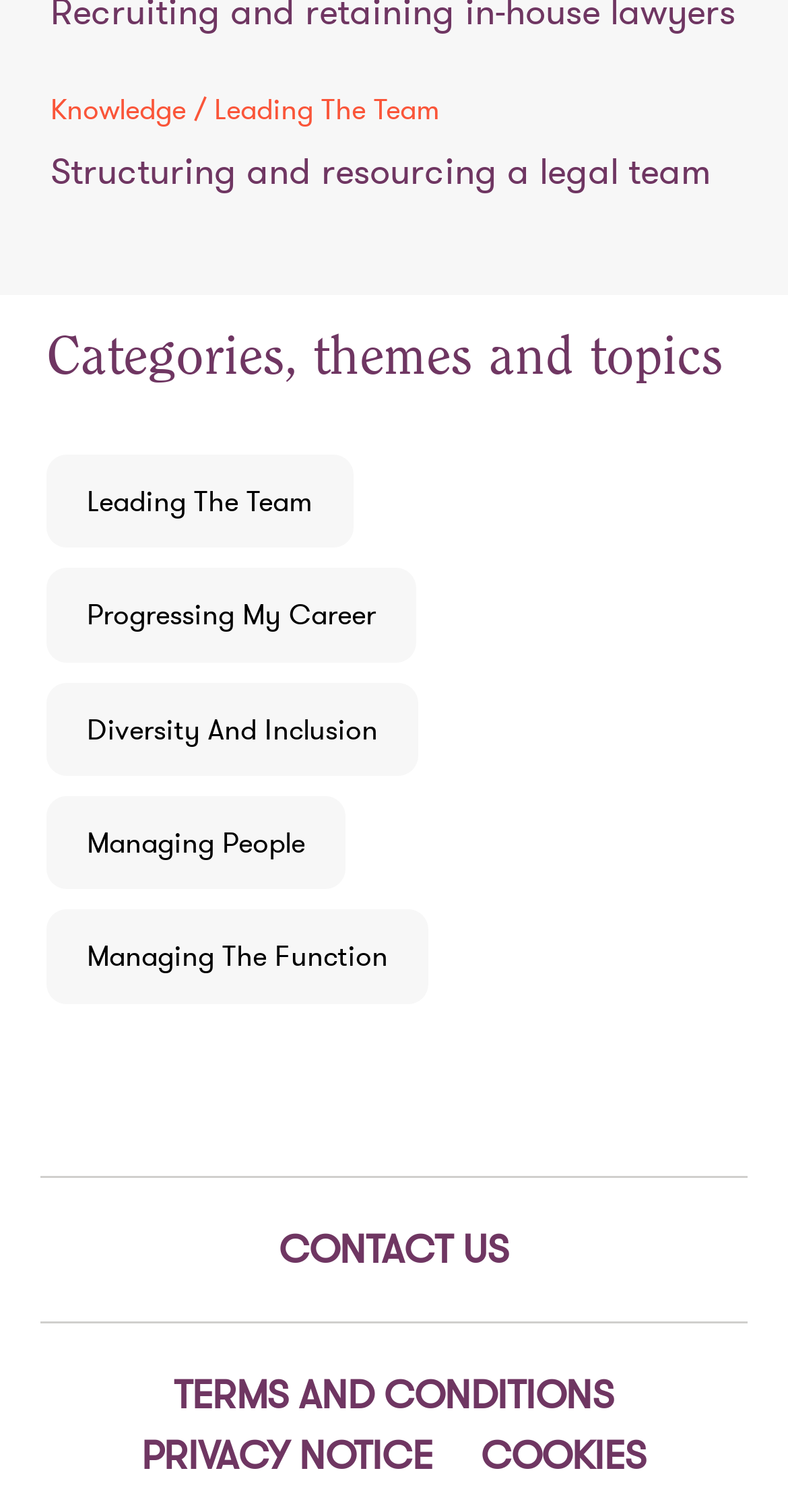Please find the bounding box coordinates of the element that needs to be clicked to perform the following instruction: "Read TERMS AND CONDITIONS". The bounding box coordinates should be four float numbers between 0 and 1, represented as [left, top, right, bottom].

[0.195, 0.901, 0.805, 0.943]